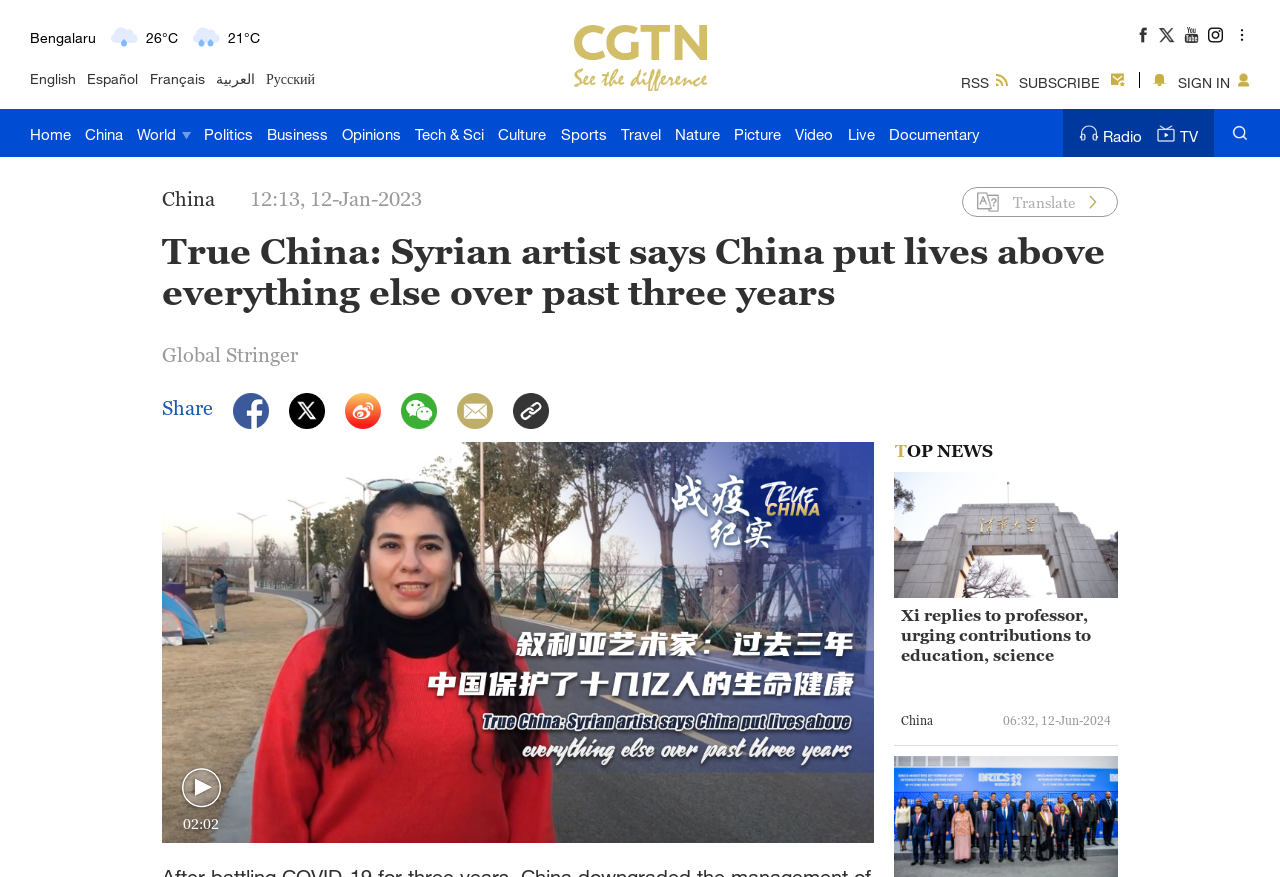What is the time of publication of the article 'True China: Syrian artist says China put lives above everything else over past three years'?
Please give a detailed answer to the question using the information shown in the image.

I found the answer by examining the article metadata, which includes the time of publication. The time of publication is listed as 12:13, 12-Jan-2023.